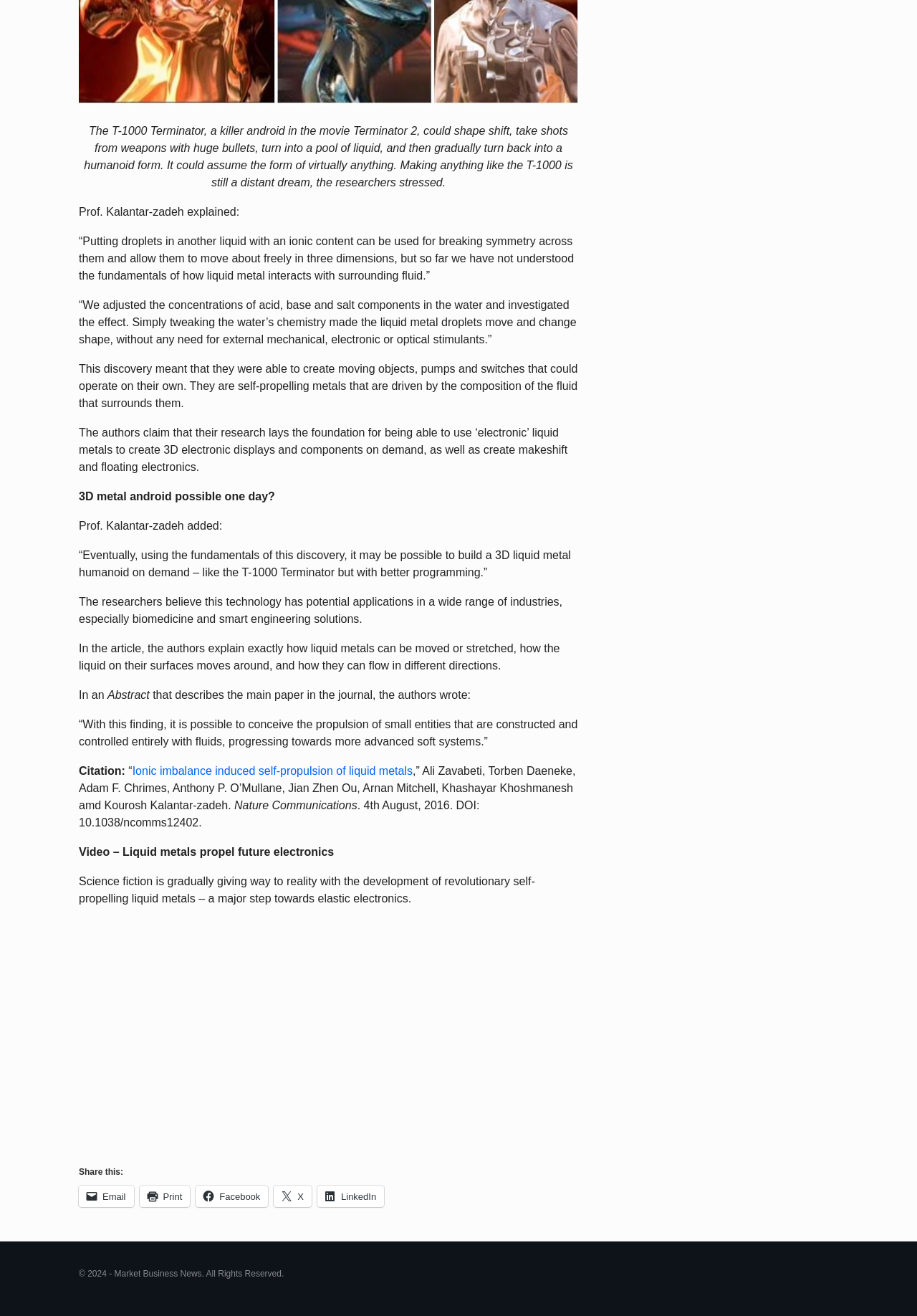Give a one-word or one-phrase response to the question:
What is the name of the journal where the research was published?

Nature Communications